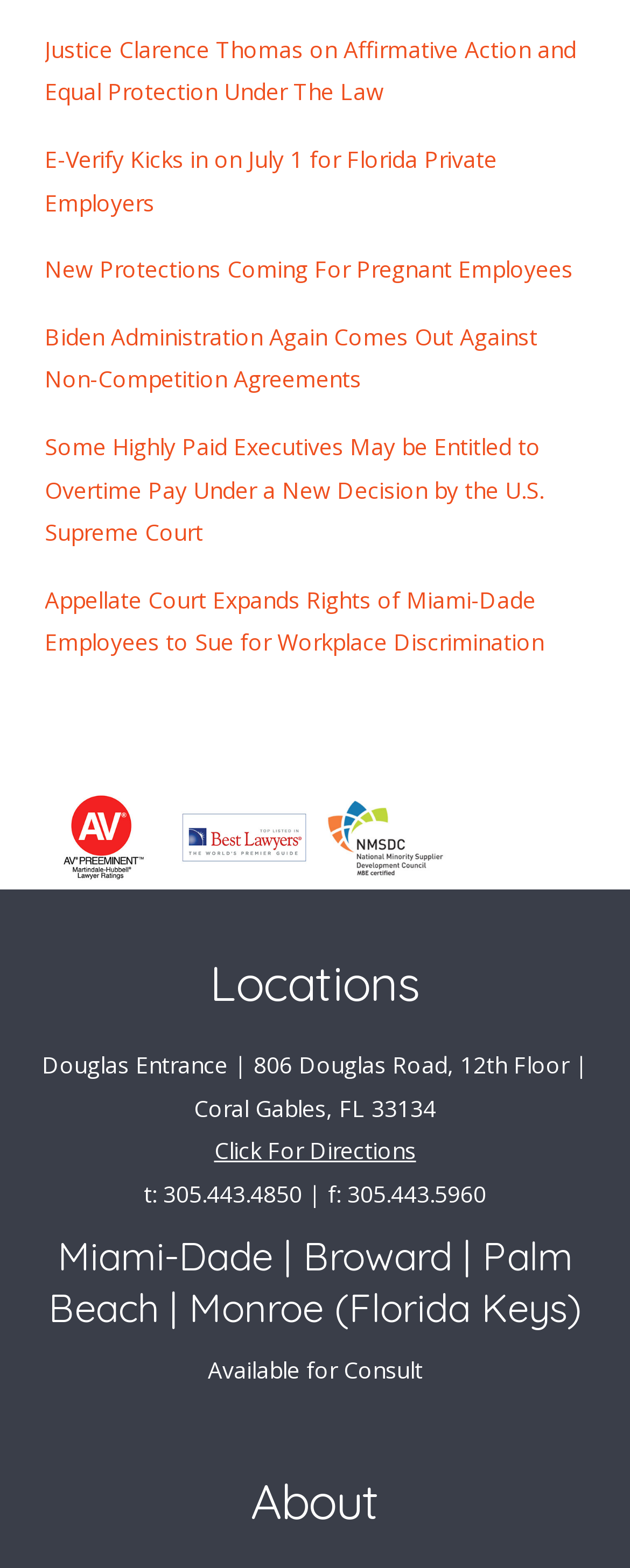Find the bounding box coordinates of the element to click in order to complete this instruction: "Click on the AV link". The bounding box coordinates must be four float numbers between 0 and 1, denoted as [left, top, right, bottom].

[0.064, 0.507, 0.262, 0.562]